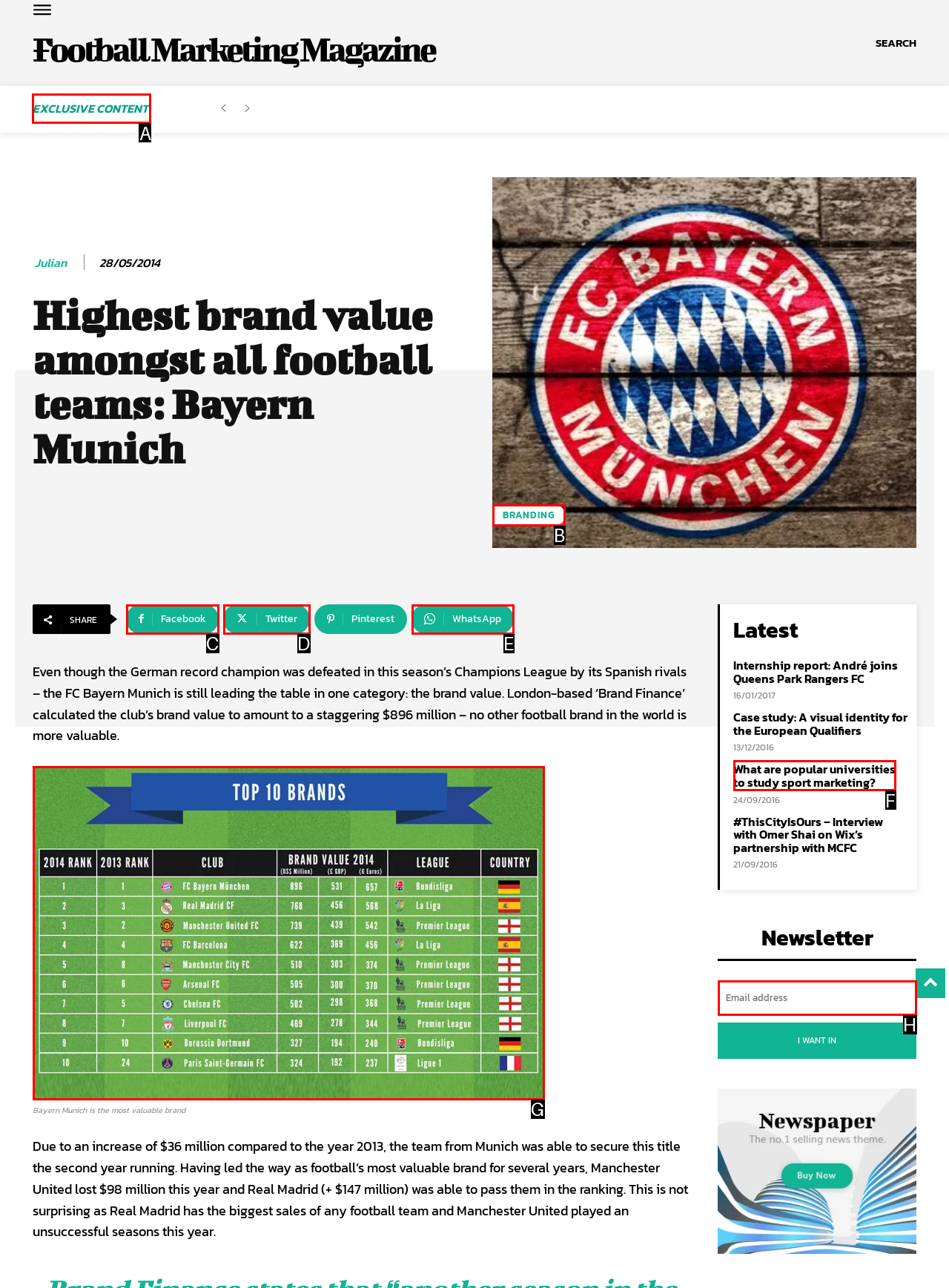Tell me which one HTML element I should click to complete the following task: Read the exclusive content Answer with the option's letter from the given choices directly.

A